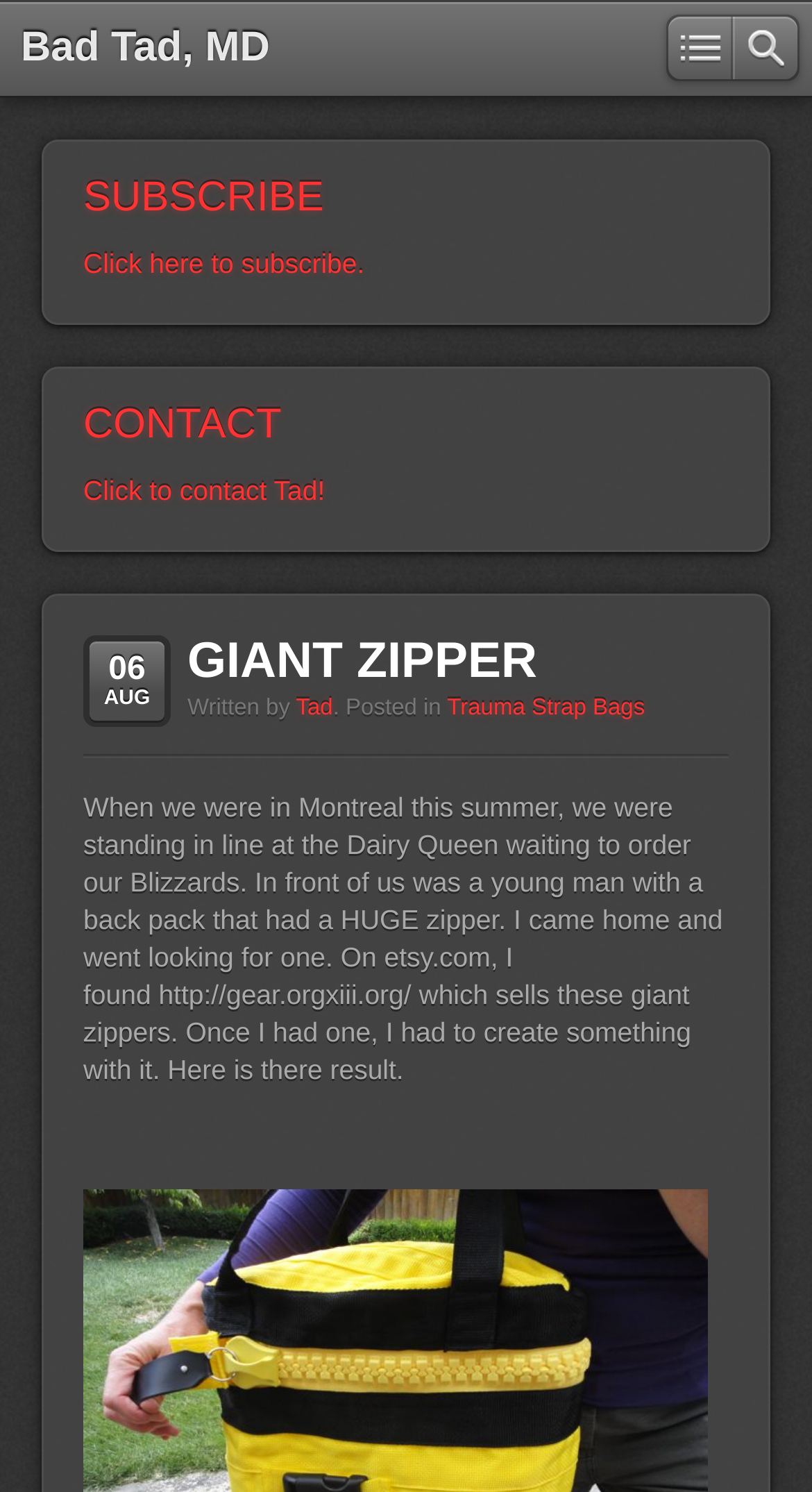Answer the question in a single word or phrase:
What is the topic of the article?

Giant zipper